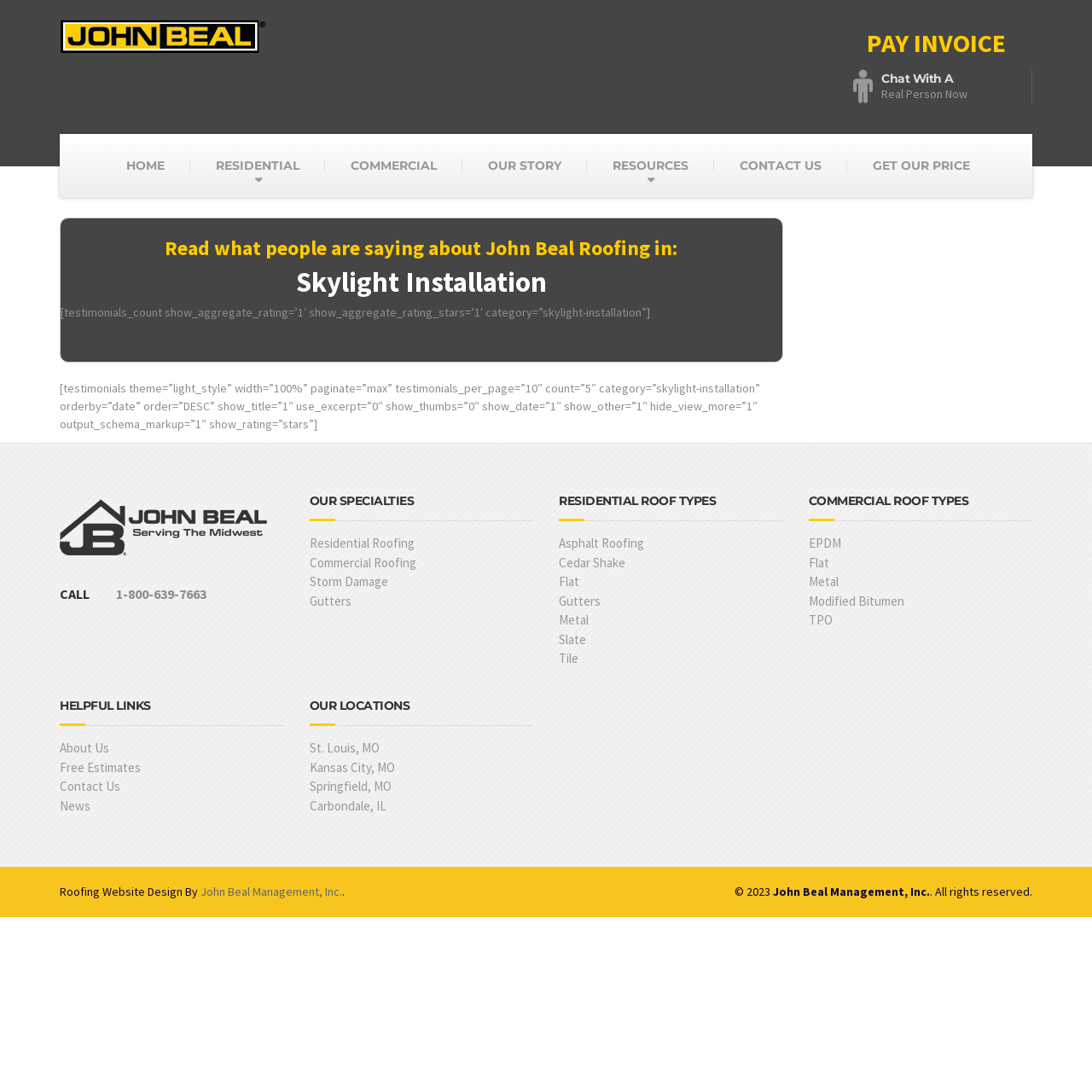Extract the bounding box coordinates of the UI element described by: "John Beal Management, Inc.". The coordinates should include four float numbers ranging from 0 to 1, e.g., [left, top, right, bottom].

[0.184, 0.81, 0.313, 0.824]